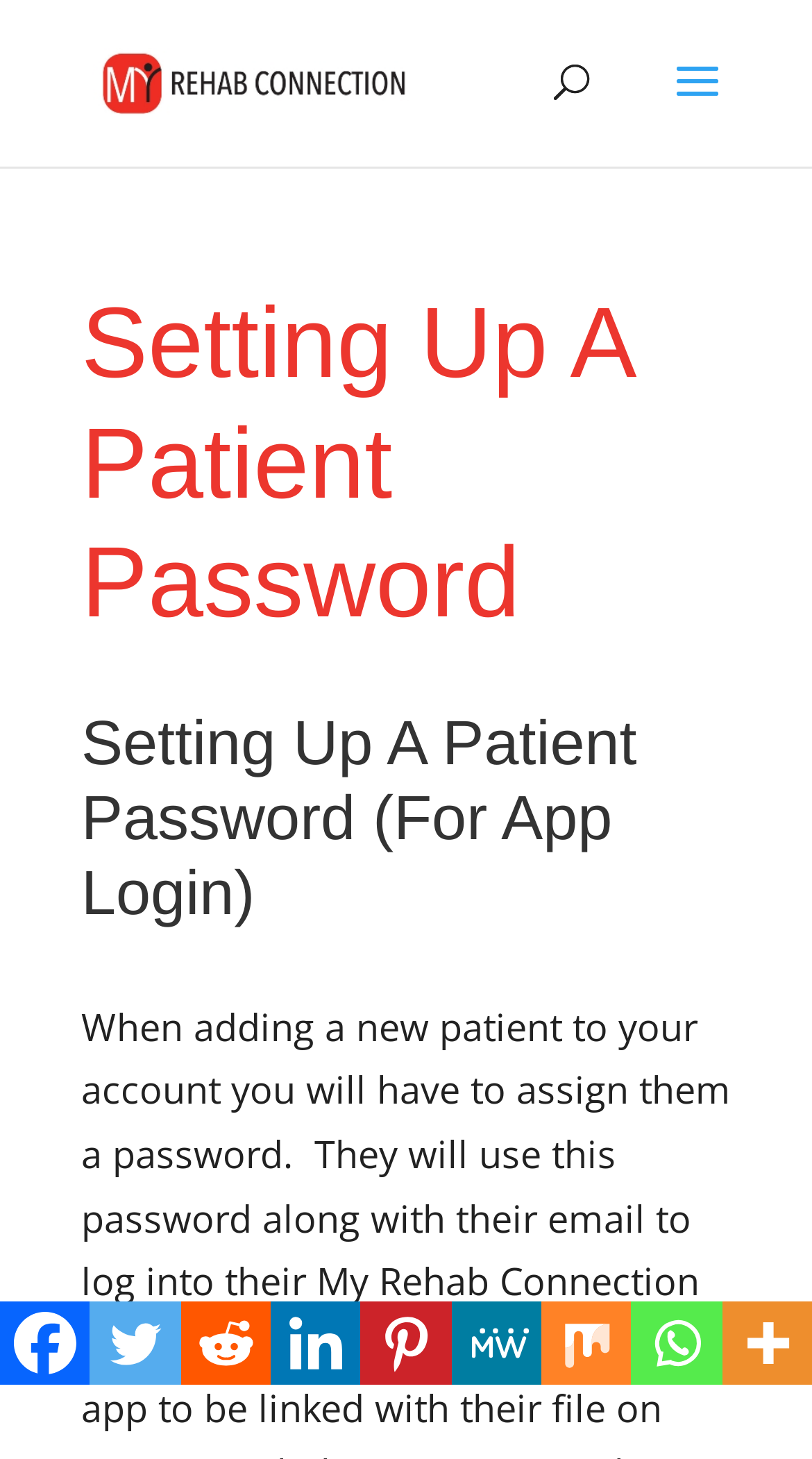Calculate the bounding box coordinates of the UI element given the description: "title="More"".

[0.889, 0.892, 1.0, 0.949]